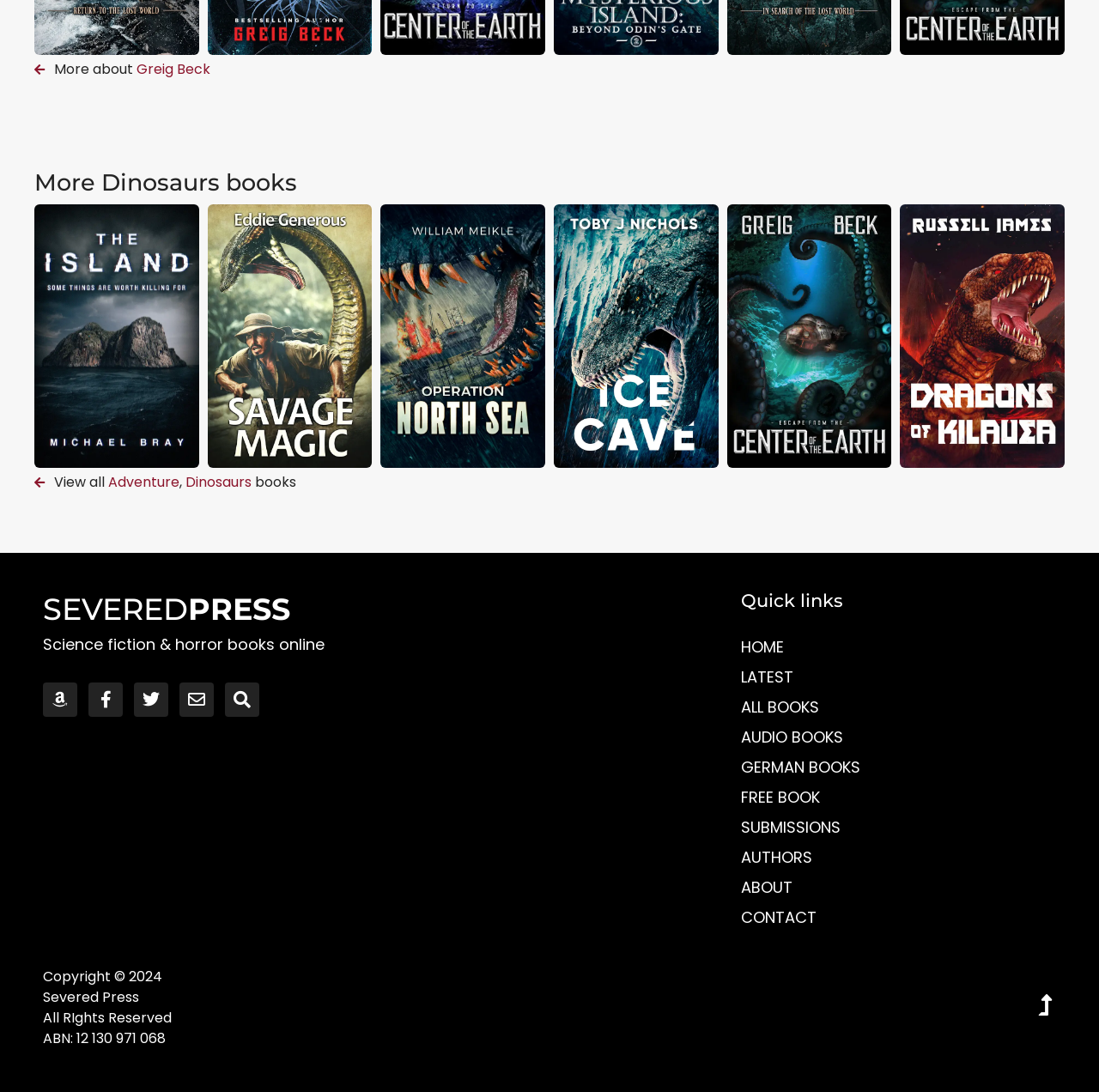Determine the bounding box coordinates of the clickable region to follow the instruction: "Search for books".

[0.205, 0.625, 0.236, 0.656]